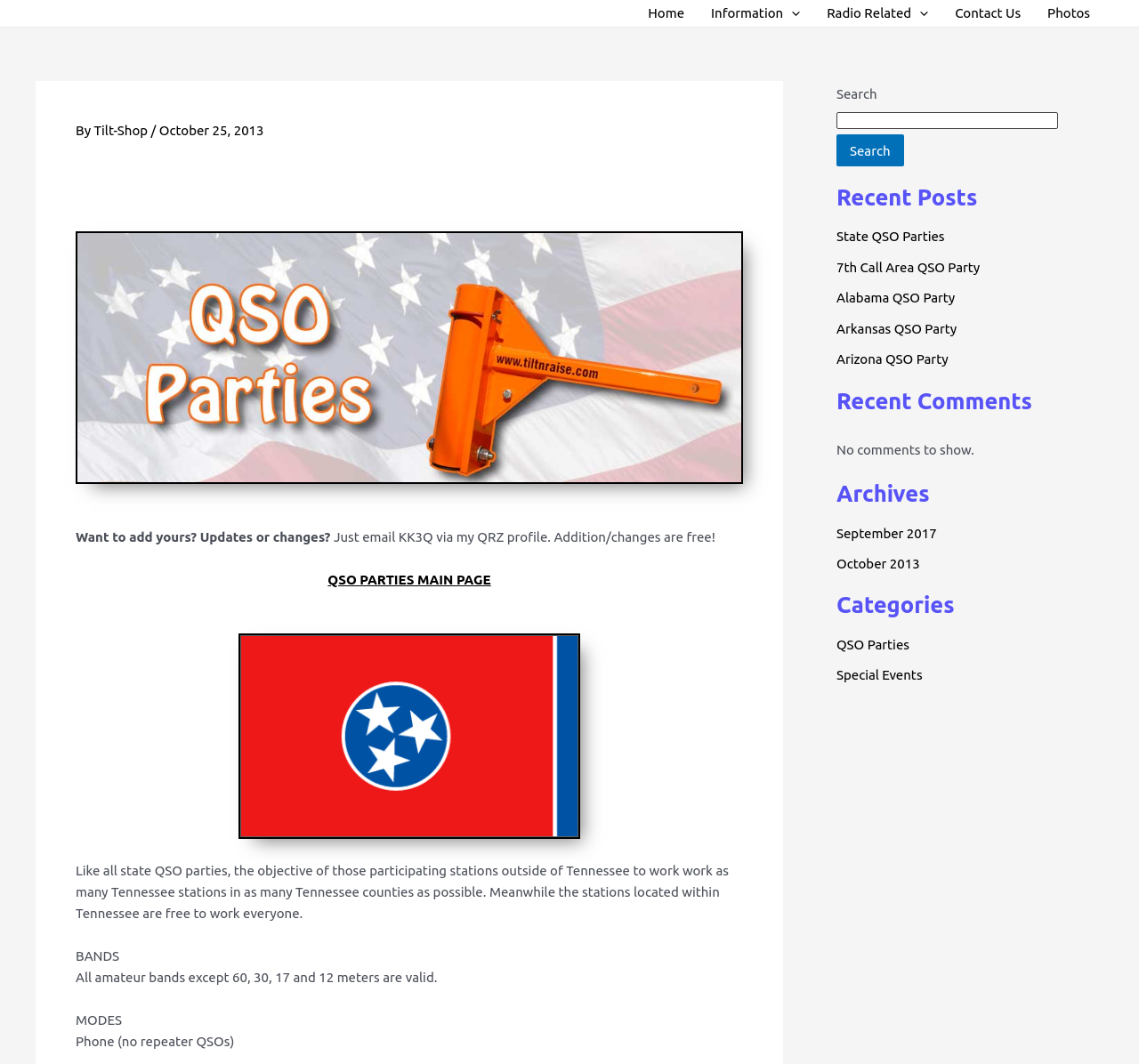Locate the bounding box coordinates of the area to click to fulfill this instruction: "Search for something". The bounding box should be presented as four float numbers between 0 and 1, in the order [left, top, right, bottom].

[0.734, 0.105, 0.929, 0.121]